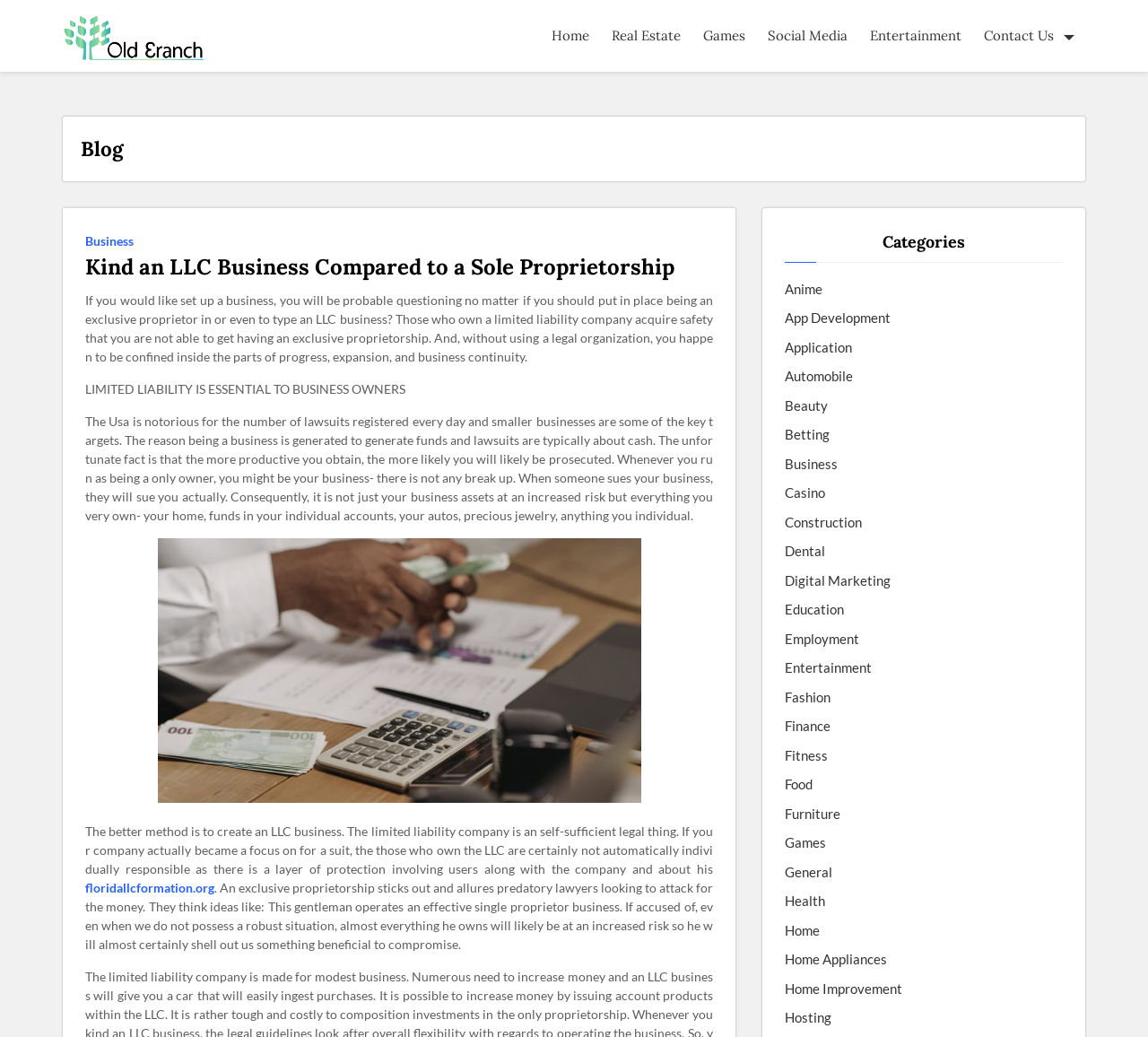Show the bounding box coordinates for the element that needs to be clicked to execute the following instruction: "Read the article about 'Kind an LLC Business Compared to a Sole Proprietorship'". Provide the coordinates in the form of four float numbers between 0 and 1, i.e., [left, top, right, bottom].

[0.074, 0.243, 0.621, 0.272]